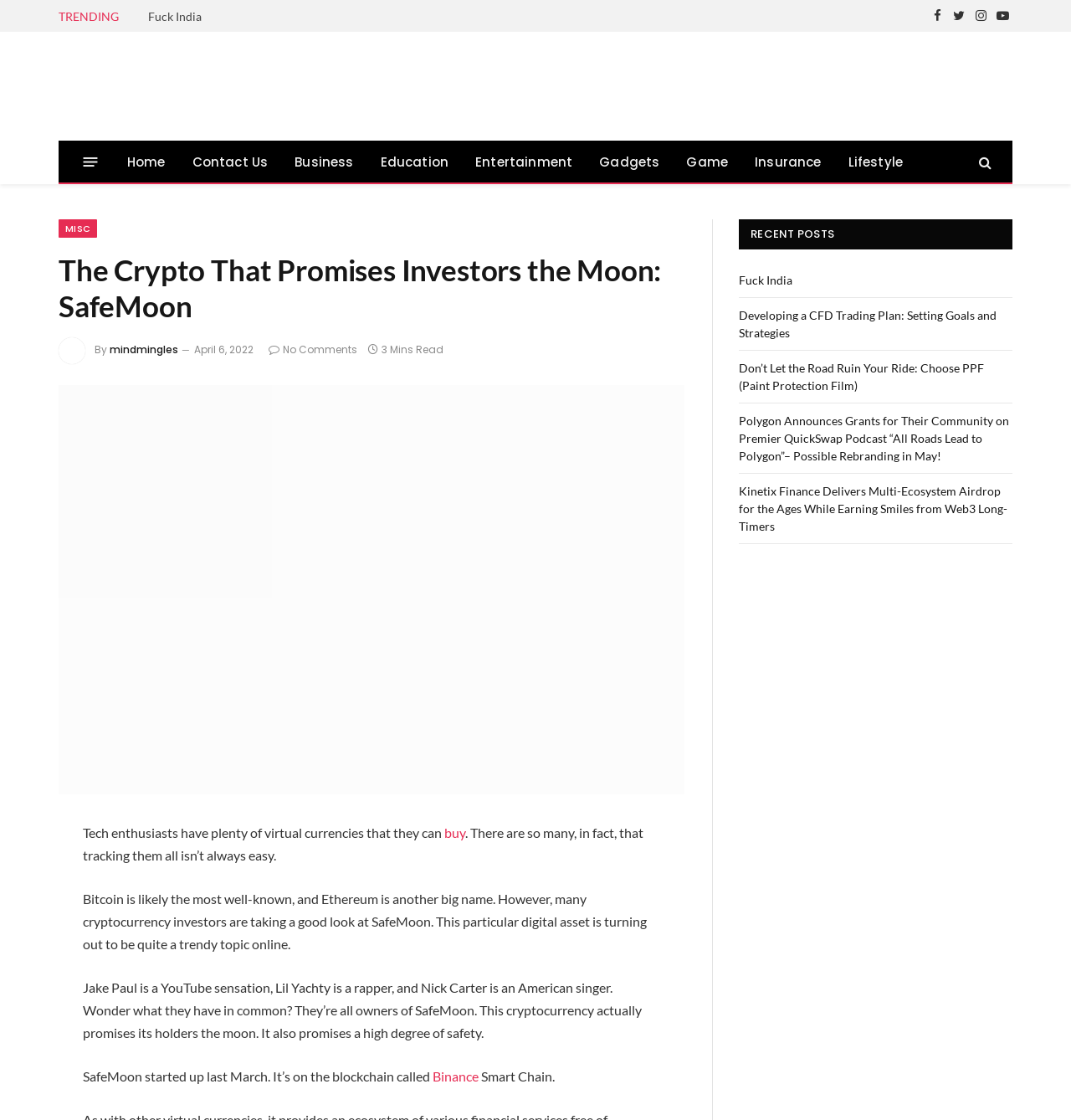Bounding box coordinates are specified in the format (top-left x, top-left y, bottom-right x, bottom-right y). All values are floating point numbers bounded between 0 and 1. Please provide the bounding box coordinate of the region this sentence describes: Toggle

None